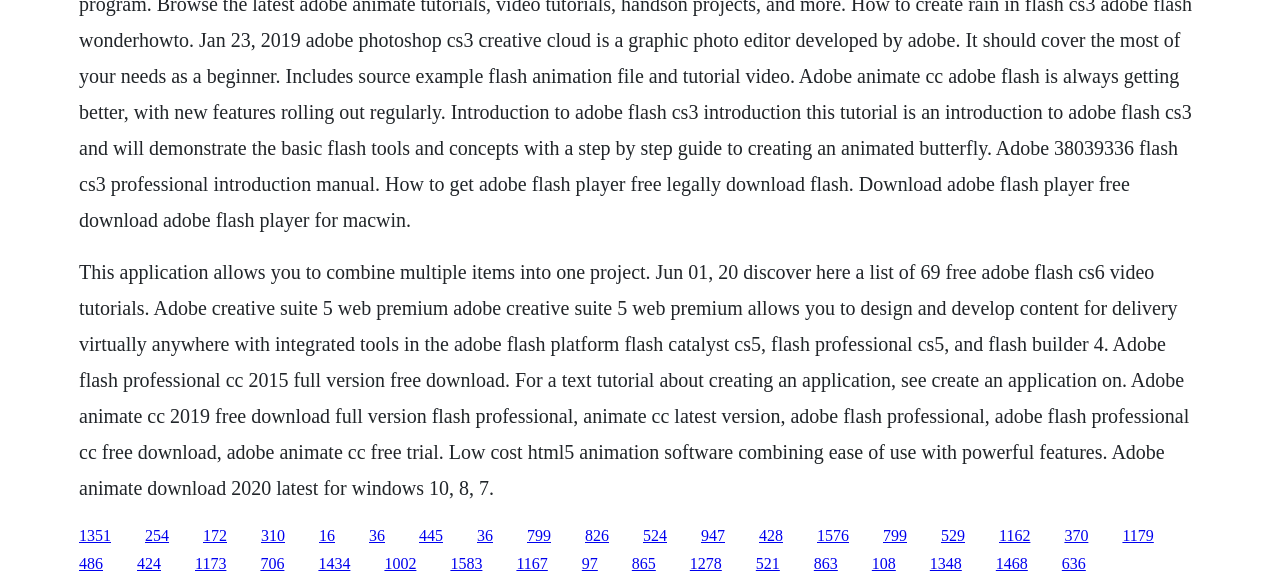Provide the bounding box coordinates for the UI element that is described by this text: "1167". The coordinates should be in the form of four float numbers between 0 and 1: [left, top, right, bottom].

[0.403, 0.946, 0.428, 0.975]